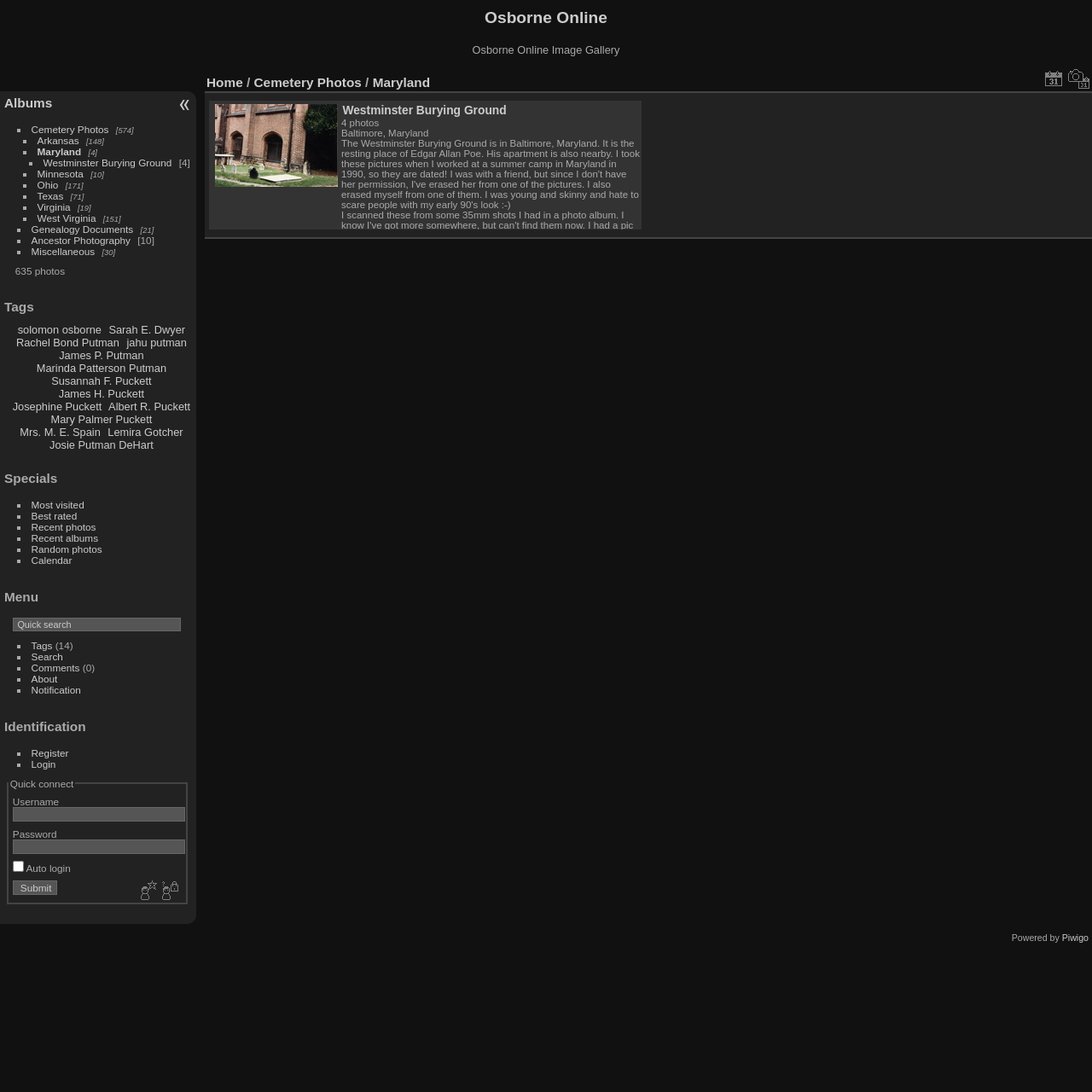Use a single word or phrase to answer this question: 
What is the name of the album with the most photos?

Ohio